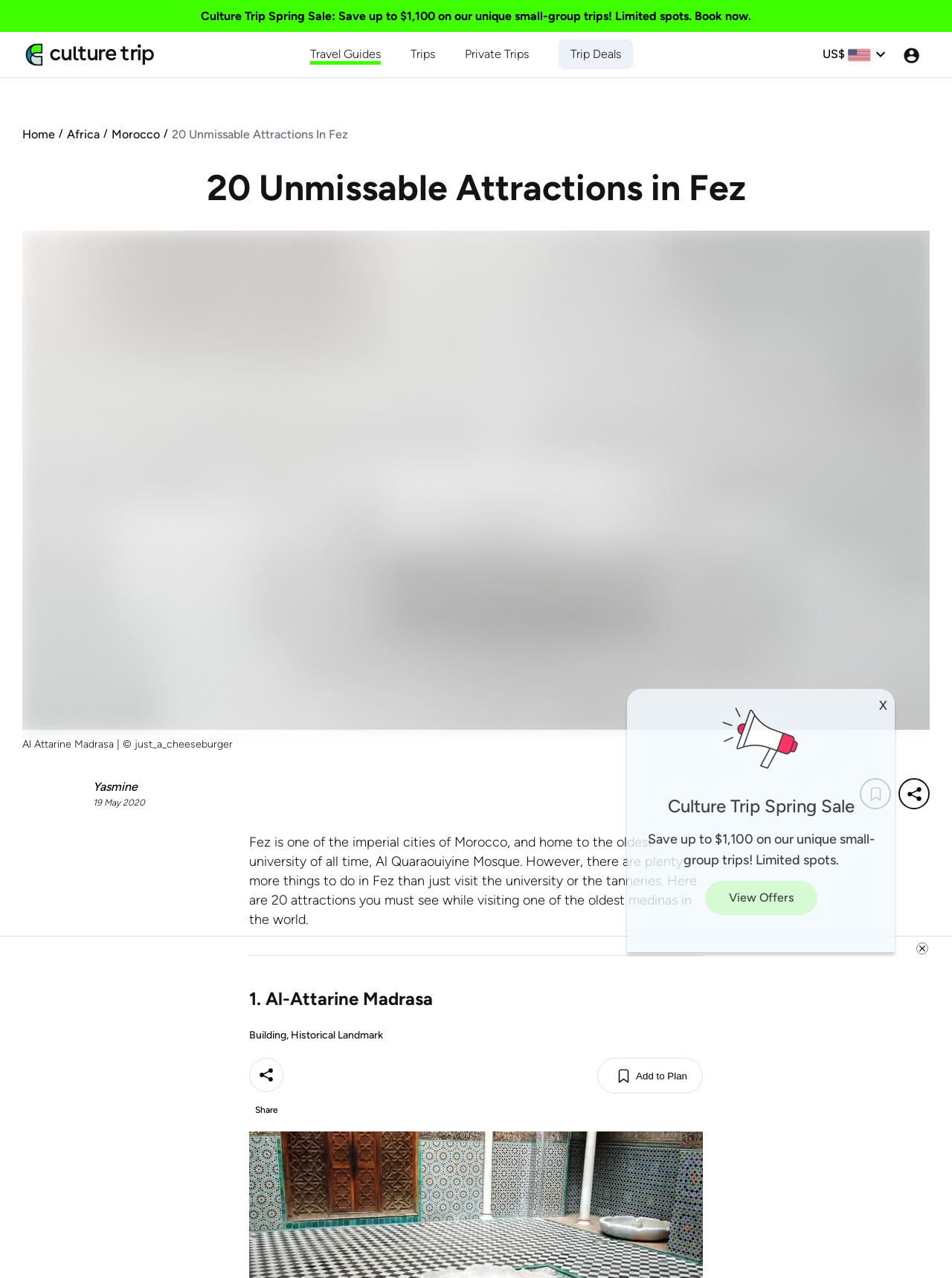Identify the bounding box coordinates of the element to click to follow this instruction: 'View Travel Guides'. Ensure the coordinates are four float values between 0 and 1, provided as [left, top, right, bottom].

[0.326, 0.036, 0.4, 0.049]